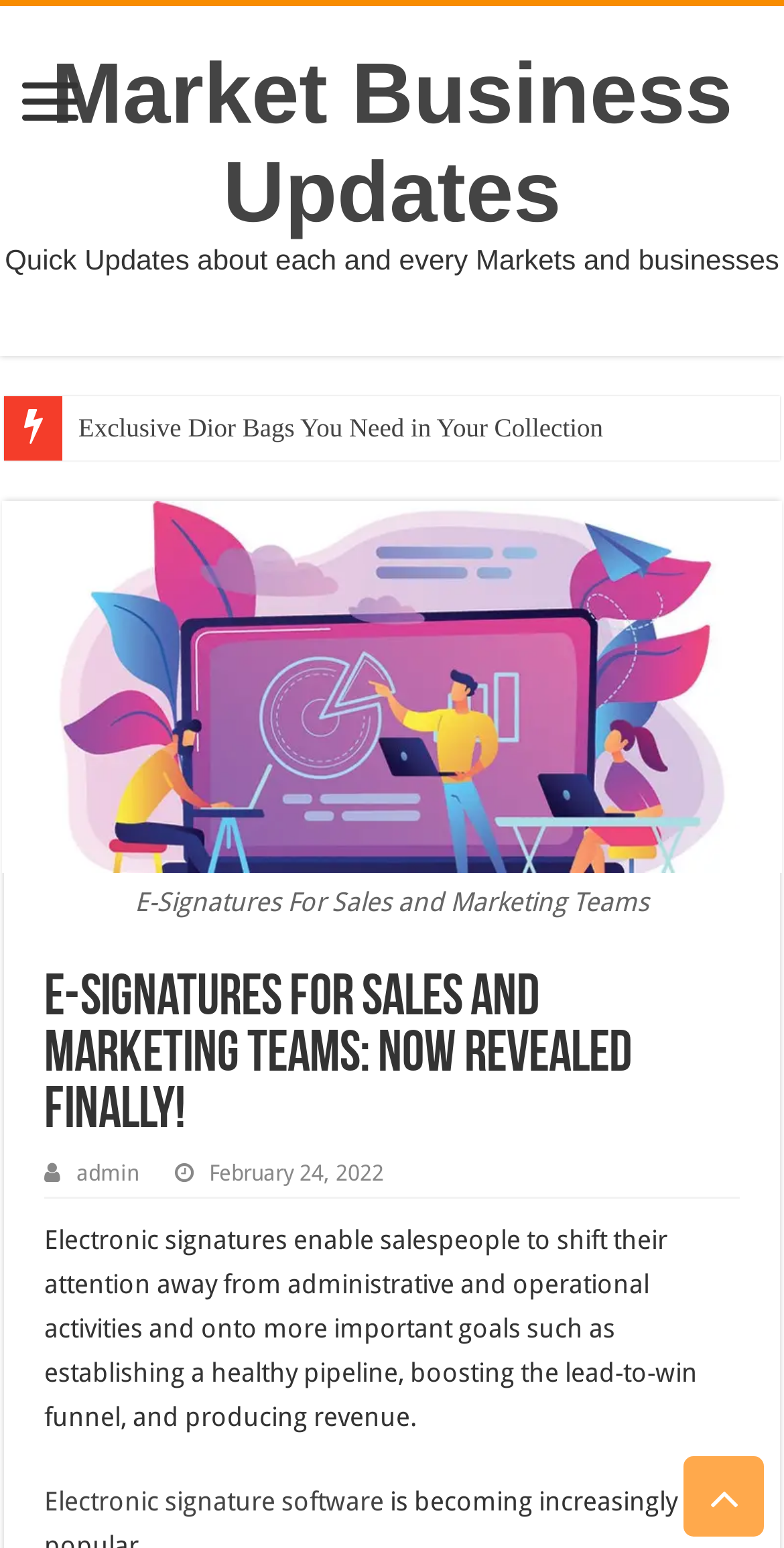Please give a one-word or short phrase response to the following question: 
What is the purpose of electronic signatures?

To shift attention to important goals